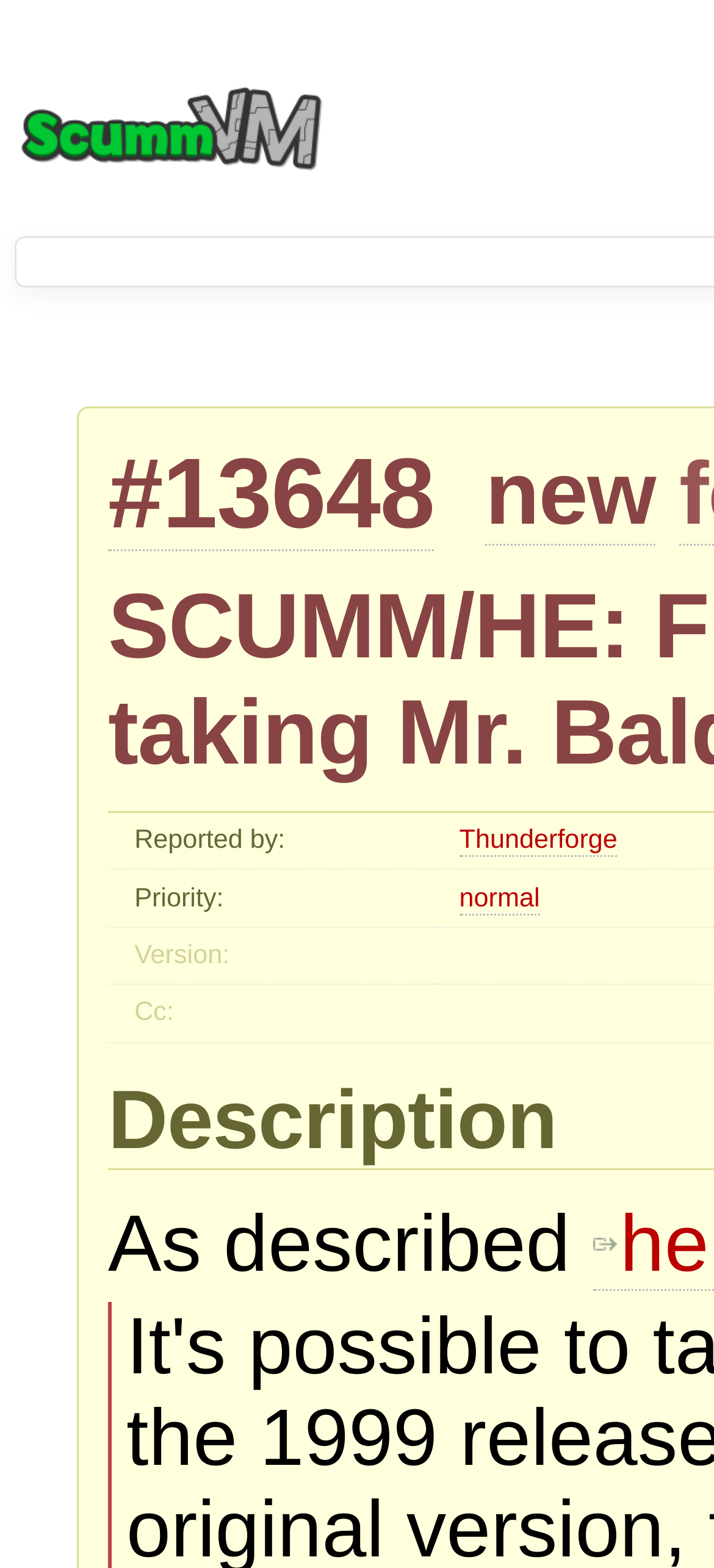Respond concisely with one word or phrase to the following query:
What is the version of the bug?

Not specified